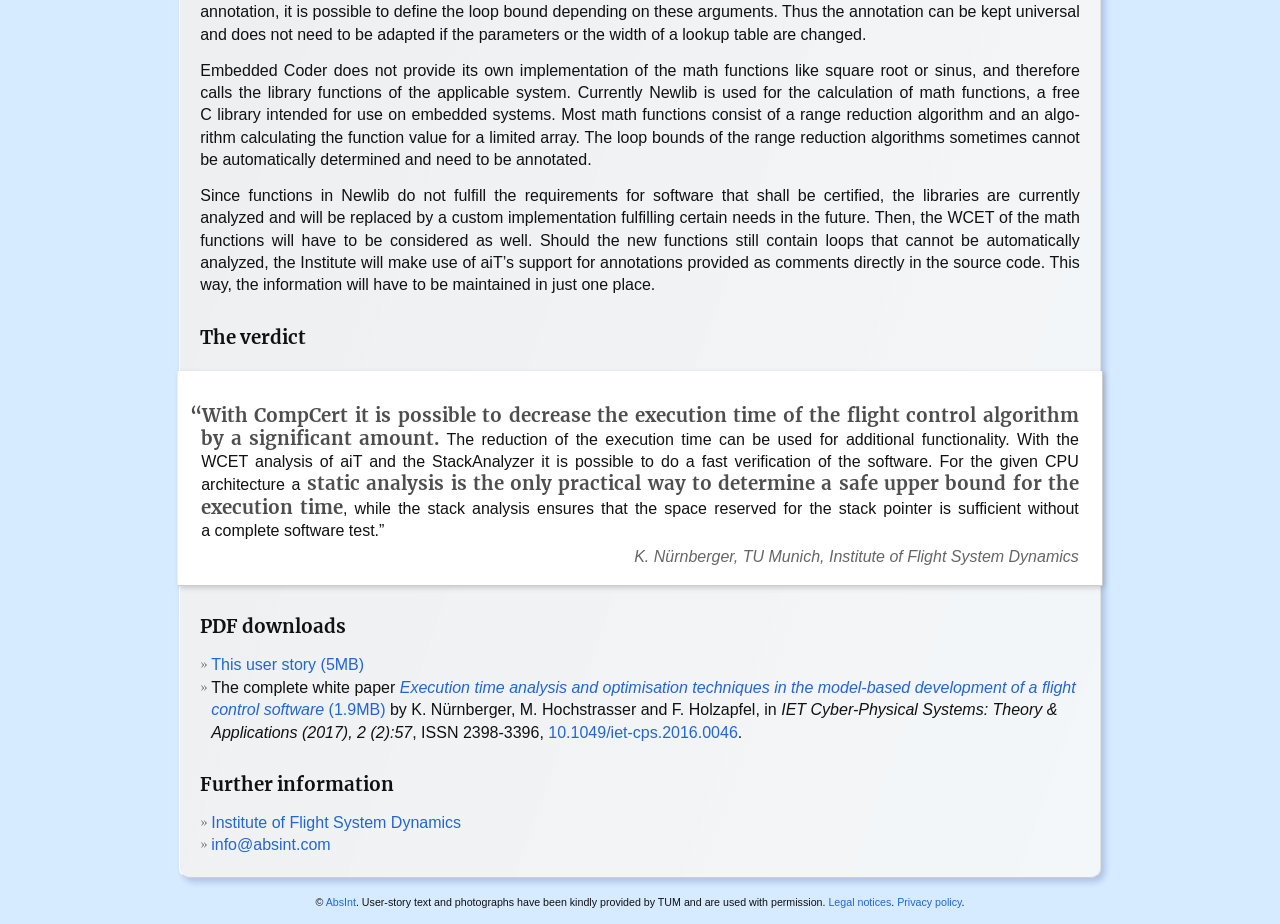What is the name of the library used for math functions?
Please use the image to provide an in-depth answer to the question.

The text mentions that Newlib is a free C library used for math functions in embedded systems, and that it is currently being analyzed and will be replaced by a custom implementation in the future.